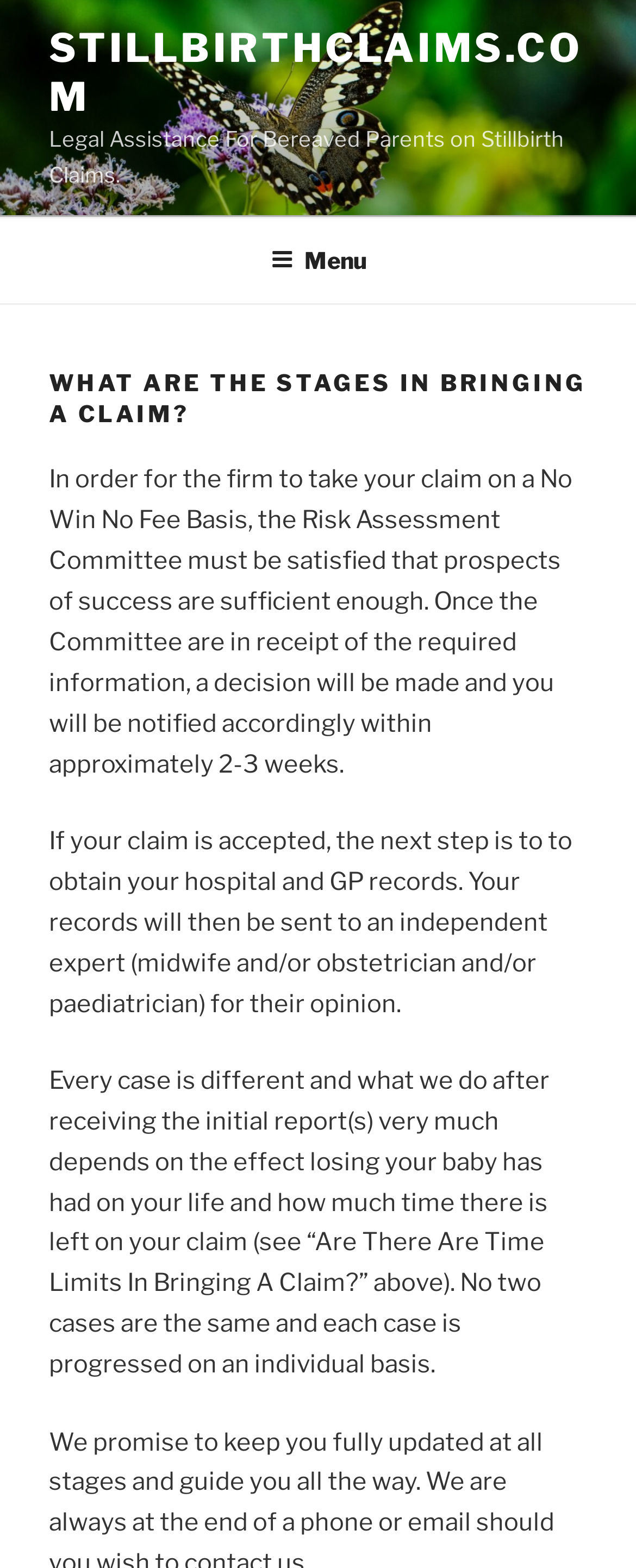Please answer the following query using a single word or phrase: 
What is the next step after a claim is accepted?

Obtain hospital and GP records